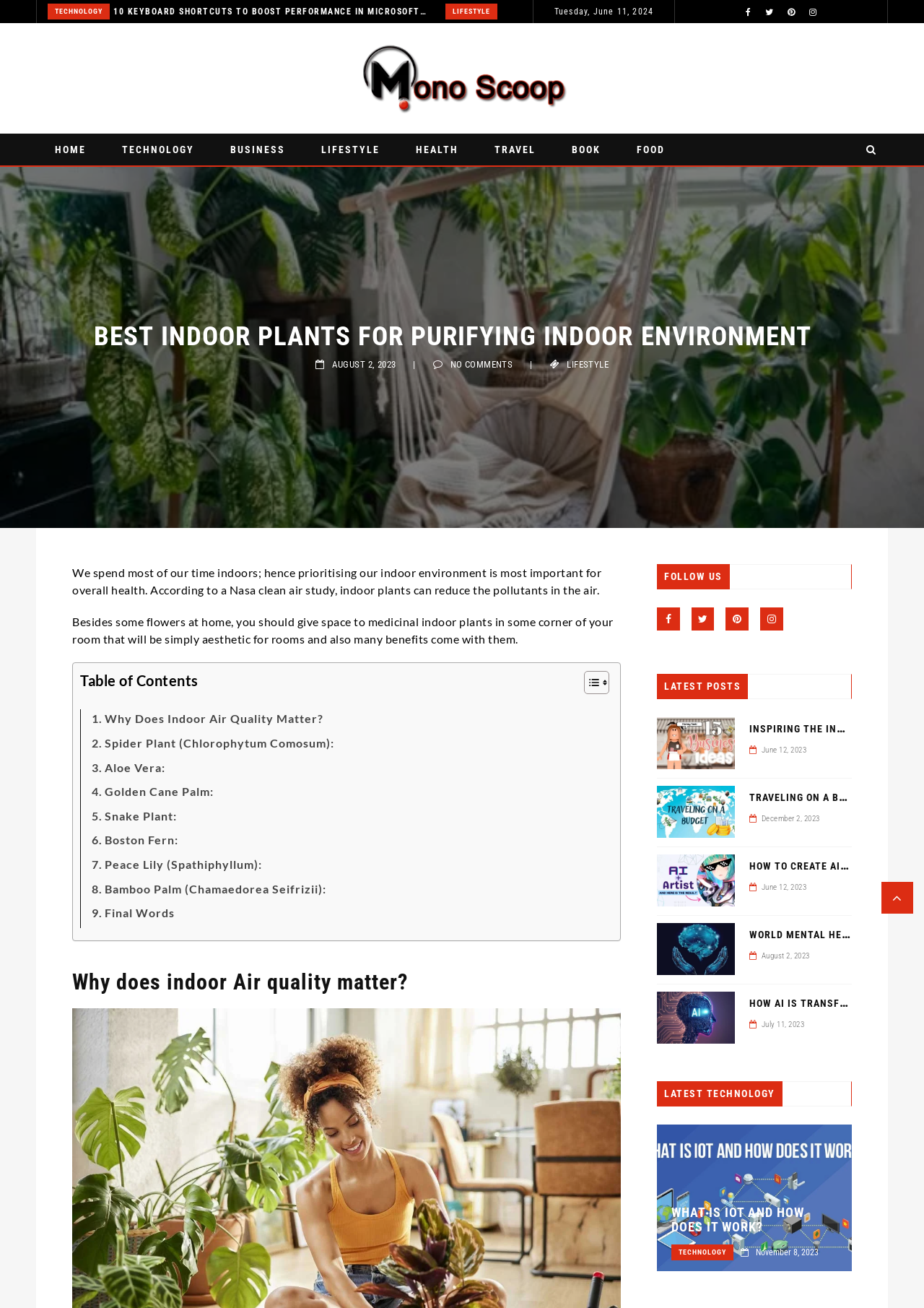Provide your answer in a single word or phrase: 
How many categories are listed on the webpage?

7